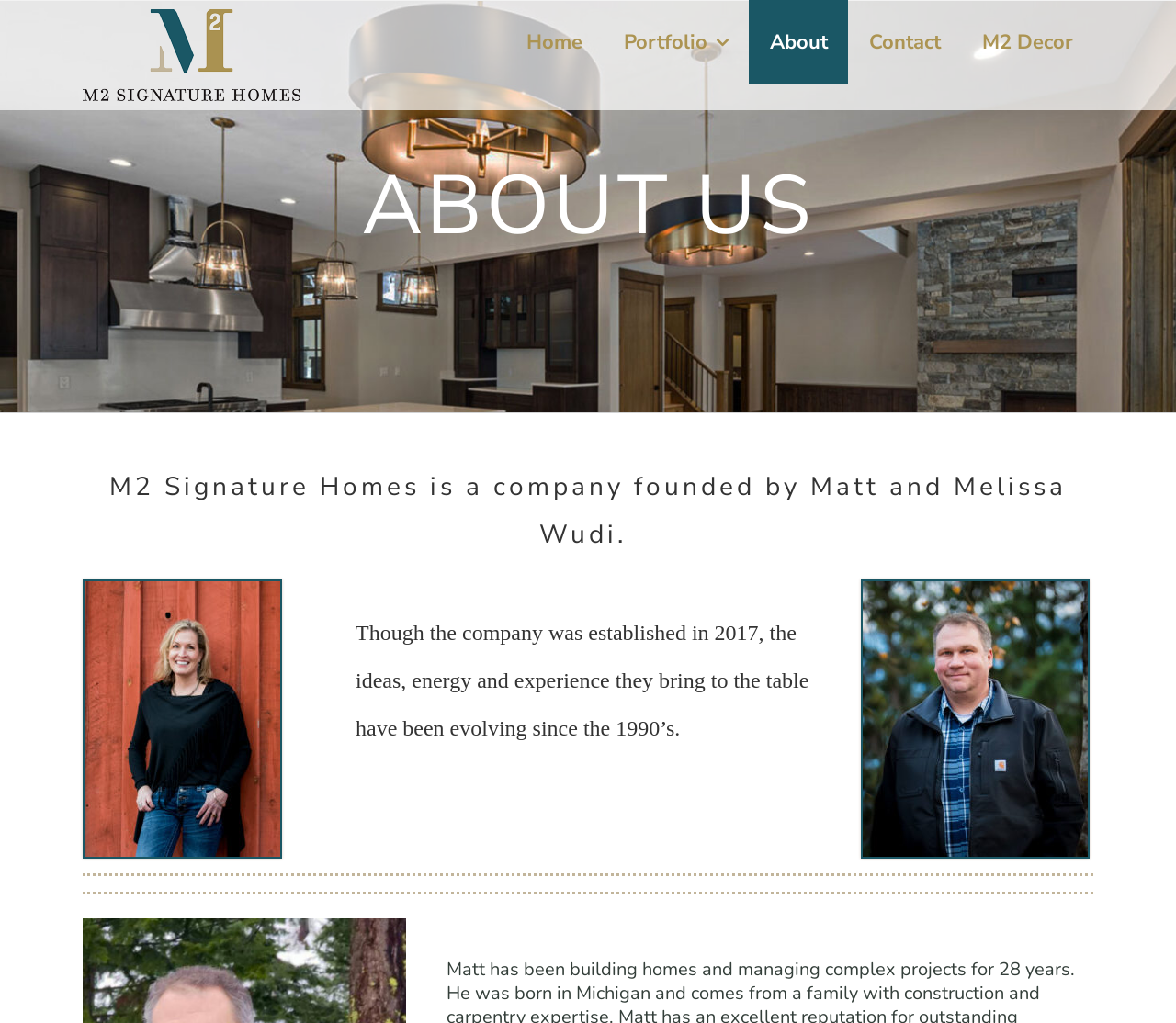Extract the bounding box coordinates for the UI element described as: "M2 Decor".

[0.817, 0.0, 0.93, 0.083]